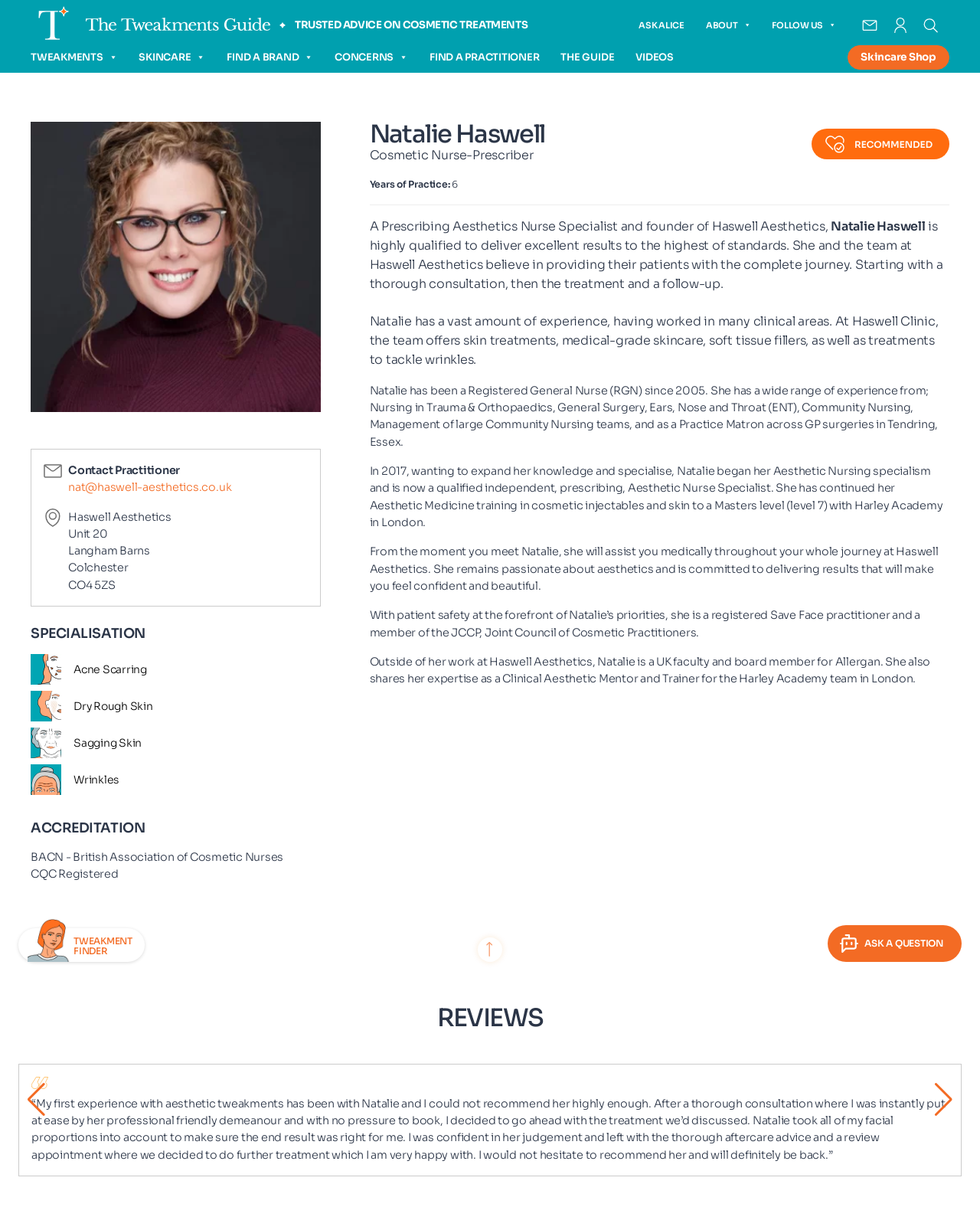Find the bounding box of the element with the following description: "thakur". The coordinates must be four float numbers between 0 and 1, formatted as [left, top, right, bottom].

None